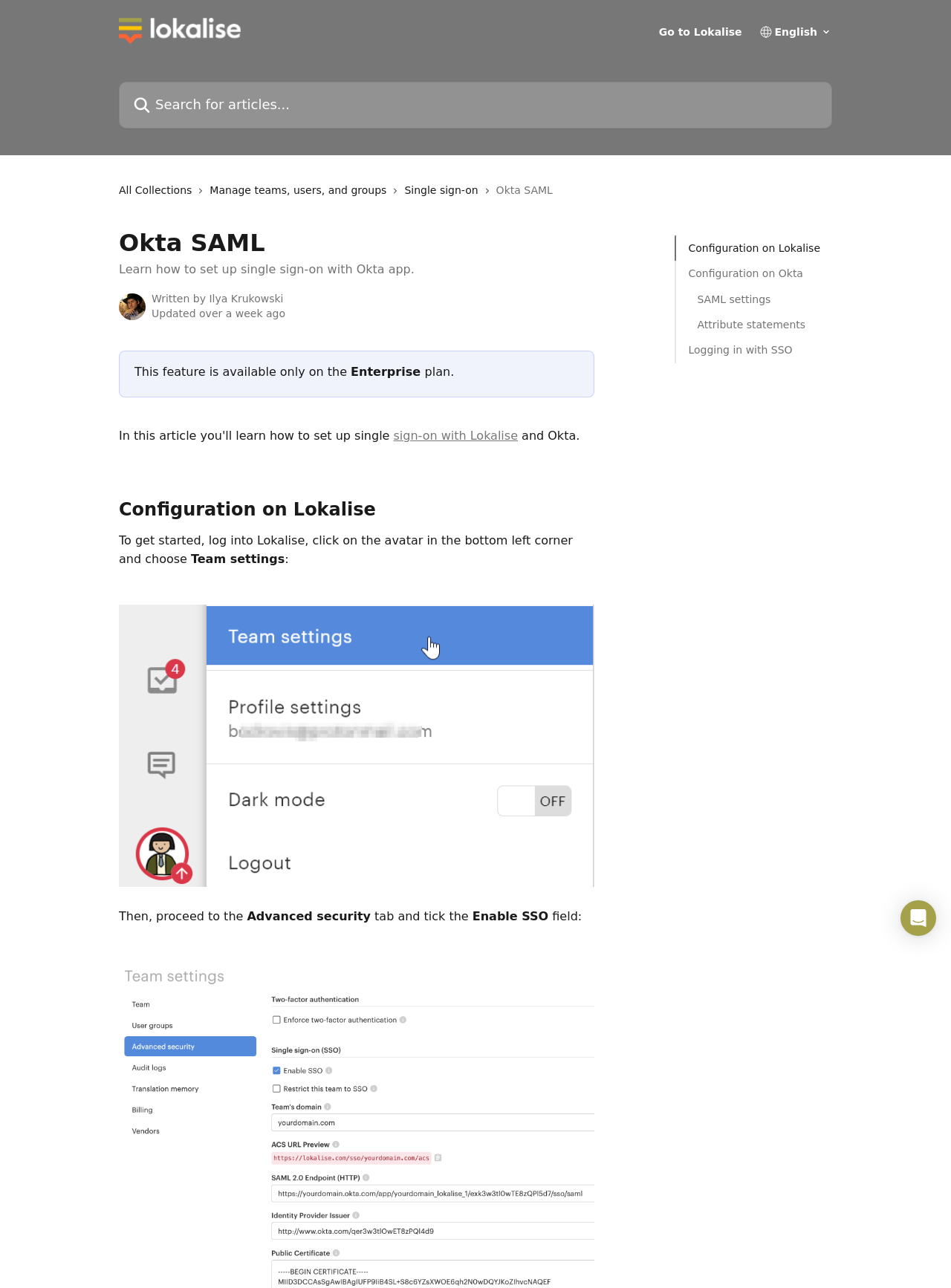Determine the bounding box coordinates for the clickable element to execute this instruction: "Enter a comment". Provide the coordinates as four float numbers between 0 and 1, i.e., [left, top, right, bottom].

None